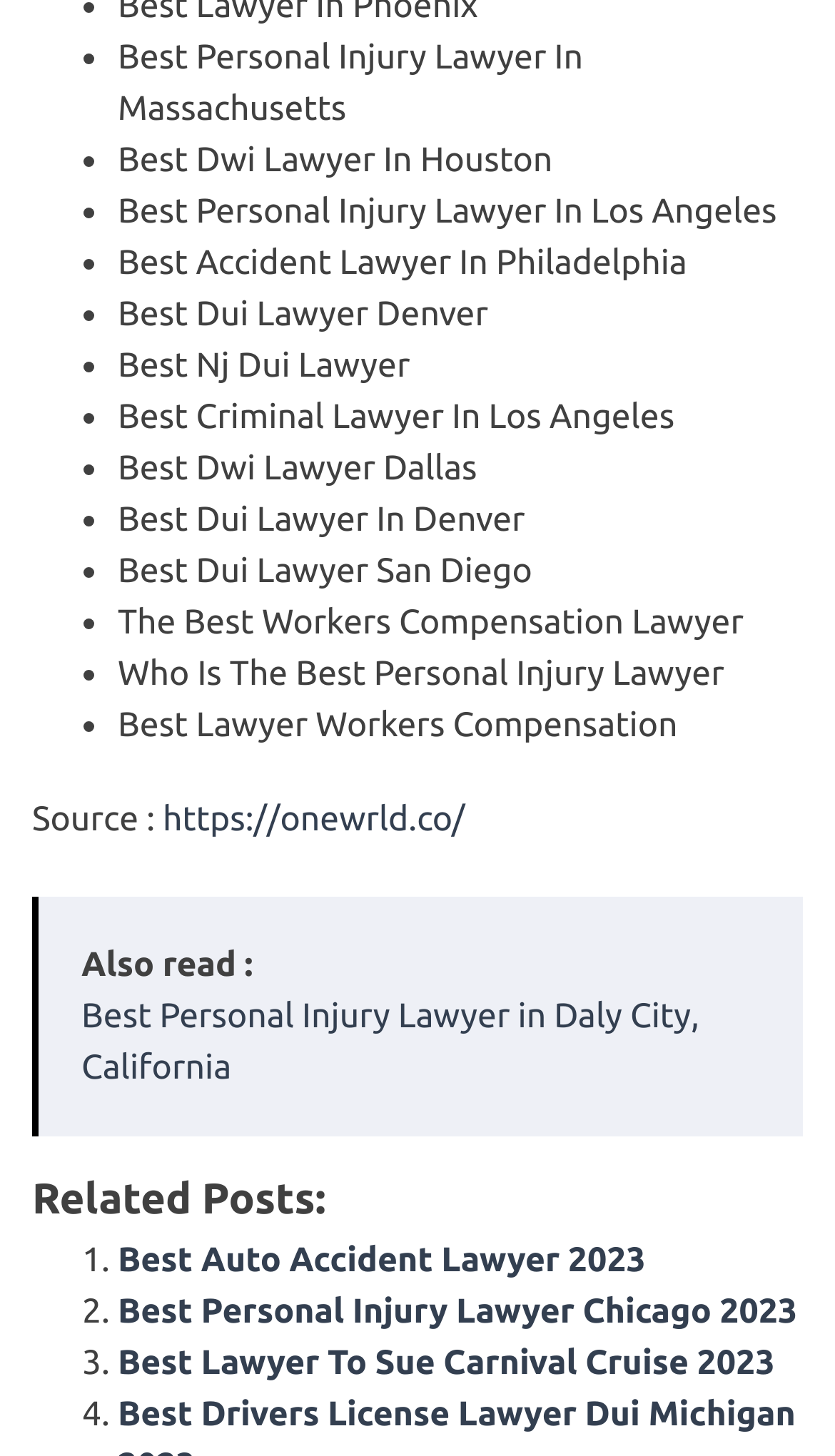Please answer the following question using a single word or phrase: 
What is the URL of the link that says 'Source :'?

https://onewrld.co/